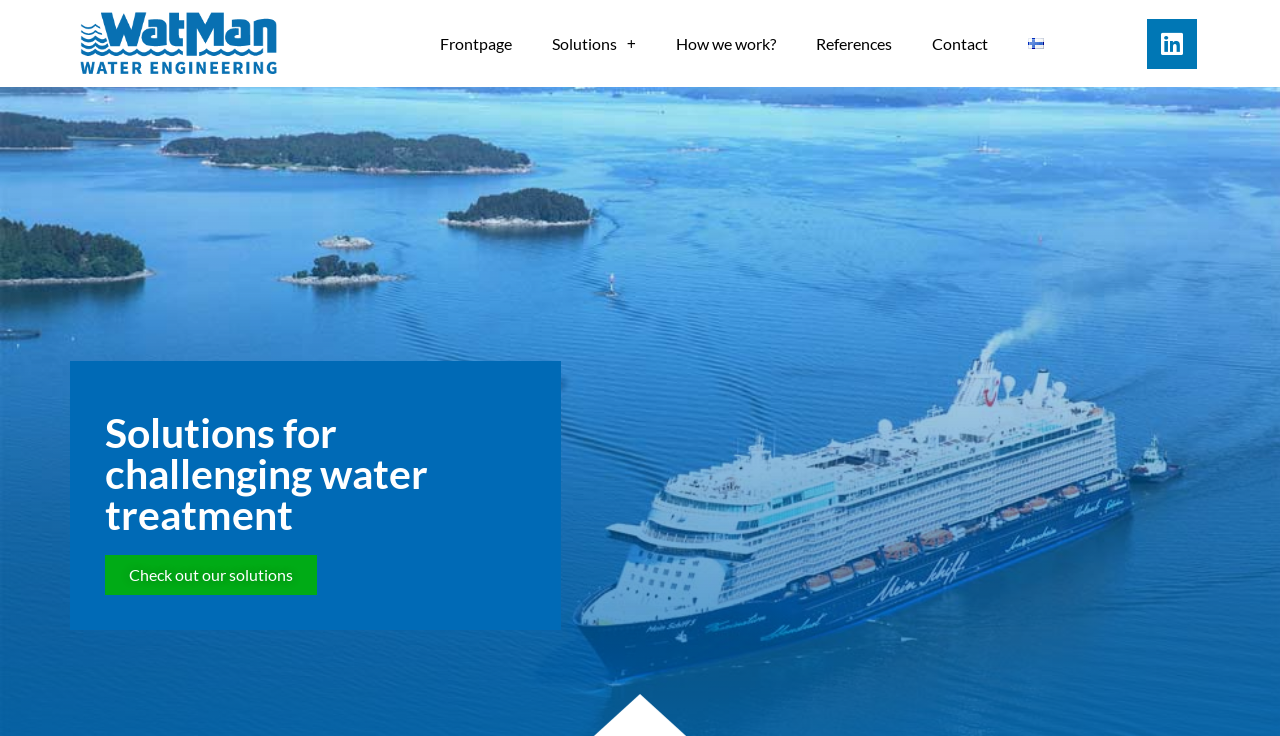Is there a social media link?
Please provide a detailed and thorough answer to the question.

There is a social media link because the link 'Linkedin' is present, which is a social media platform. The link is located at the top-right corner of the webpage.